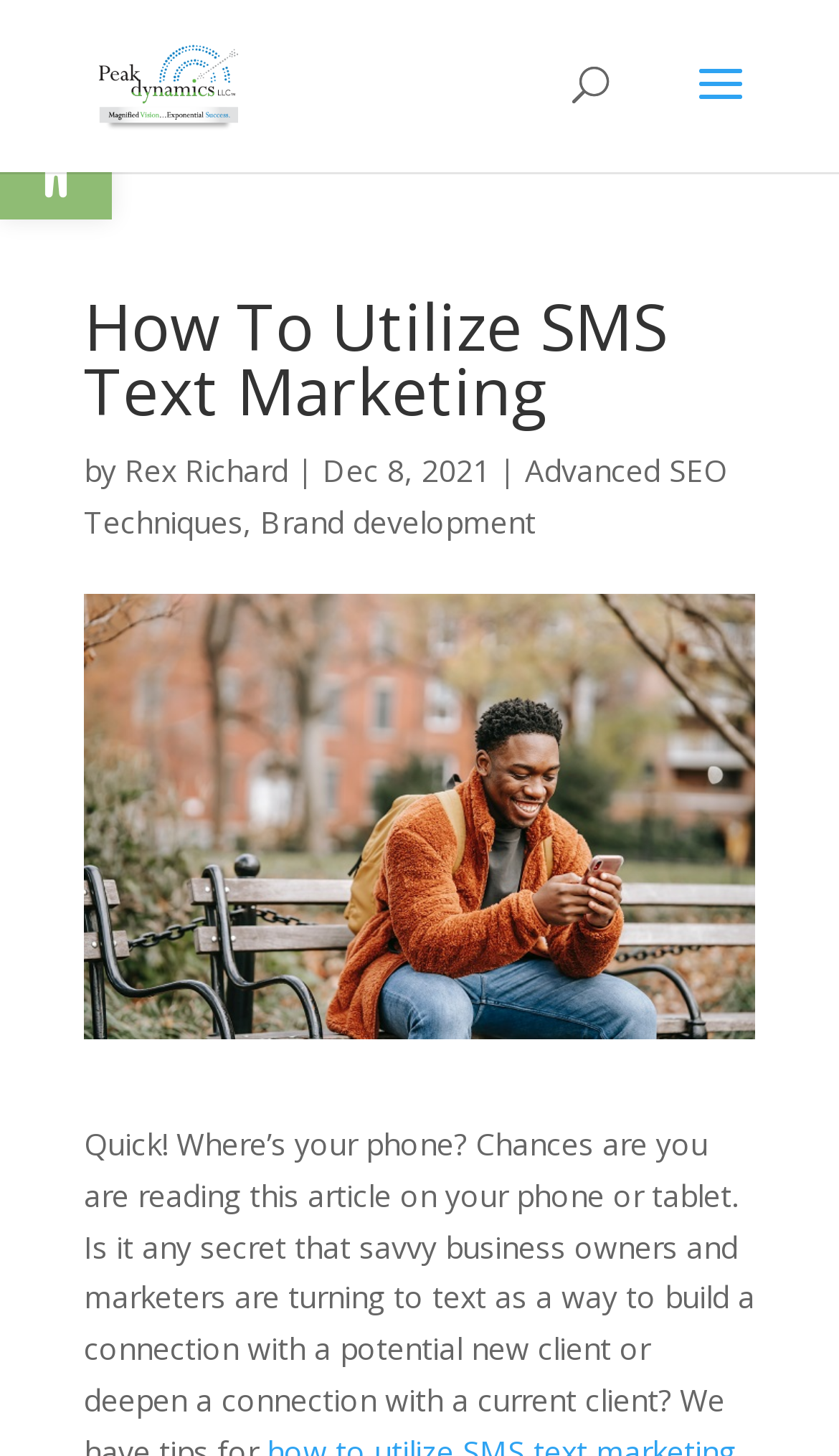Given the element description "alt="Peak Dynamics LLC"" in the screenshot, predict the bounding box coordinates of that UI element.

[0.11, 0.042, 0.289, 0.071]